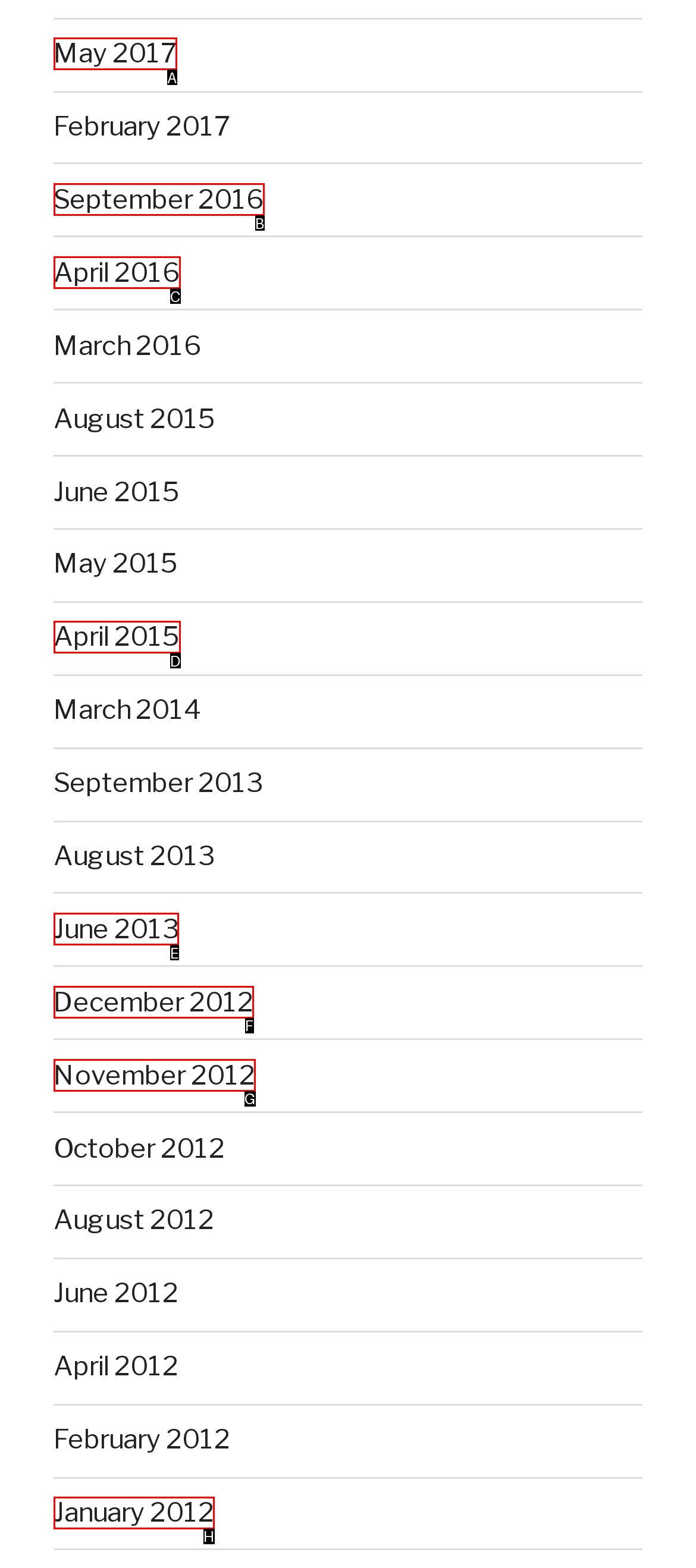Please provide the letter of the UI element that best fits the following description: KEEP IN TOUCH
Respond with the letter from the given choices only.

None